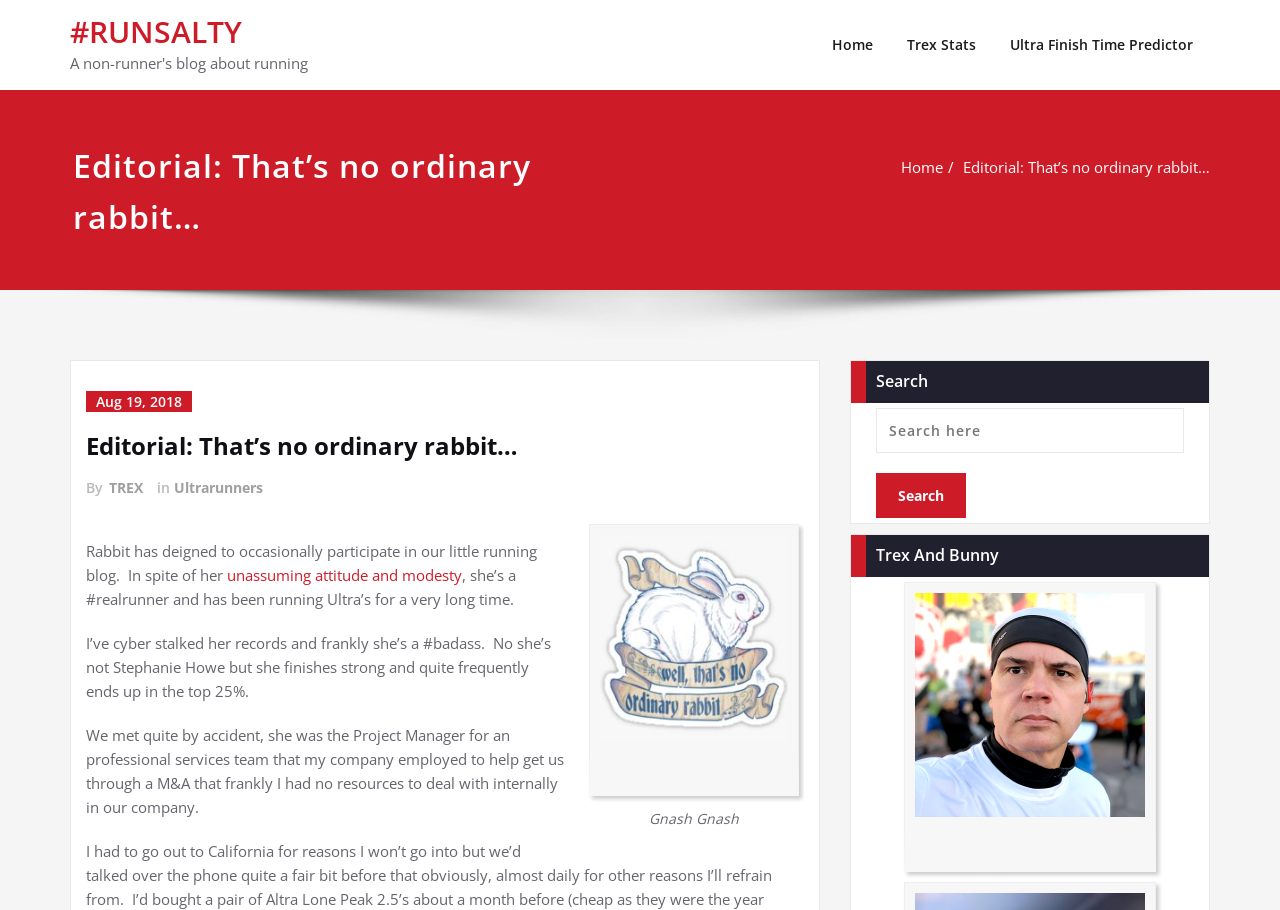Create an elaborate caption that covers all aspects of the webpage.

This webpage appears to be a blog post or editorial article. At the top, there is a heading with the title "#RUNSALTY" and a link with the same text. Below this, there are three links: "Home", "Trex Stats", and "Ultra Finish Time Predictor", which are likely navigation links.

The main content of the page is an article with the title "Editorial: That’s no ordinary rabbit…". The article has a heading with the same title, followed by a link to the article itself. Below this, there is a link to the date "Aug 19, 2018", which is likely the publication date of the article.

The article itself is divided into several sections. The first section has a heading with the same title as the article, followed by a brief introduction to the author, "TREX", and a mention of "Ultrarunners". The main content of the article is a series of paragraphs that discuss the author's encounter with a runner nicknamed "Rabbit" and their impressions of her.

There is an image on the page, which is described by a caption, but the content of the caption is not provided. The image is located below the main article content.

At the bottom of the page, there are two headings: "Search" and "Trex And Bunny". The "Search" section has a search box and a button, while the "Trex And Bunny" section does not have any additional content.

Overall, the webpage appears to be a personal blog post or editorial article about running and the author's encounter with a fellow runner.